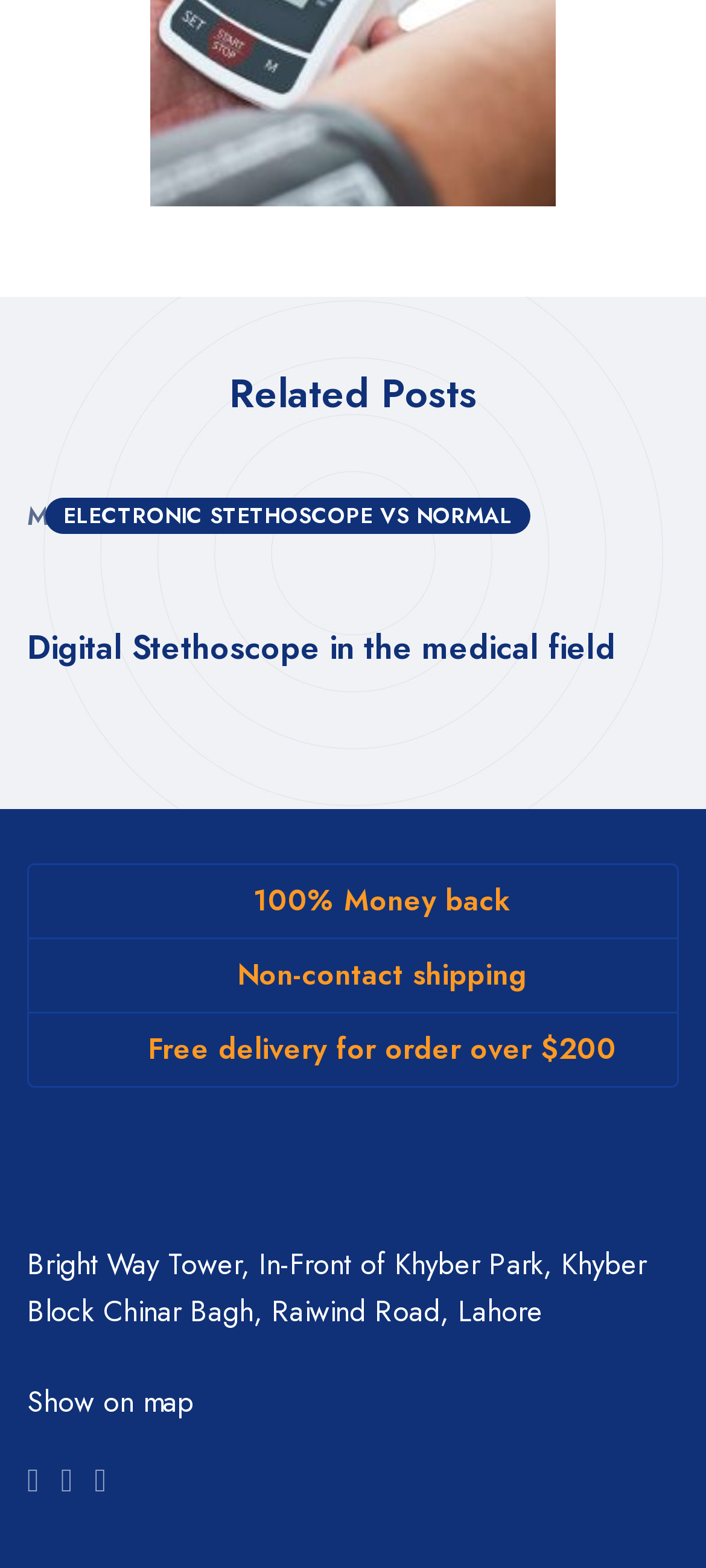Could you determine the bounding box coordinates of the clickable element to complete the instruction: "Click on RESULTS"? Provide the coordinates as four float numbers between 0 and 1, i.e., [left, top, right, bottom].

None